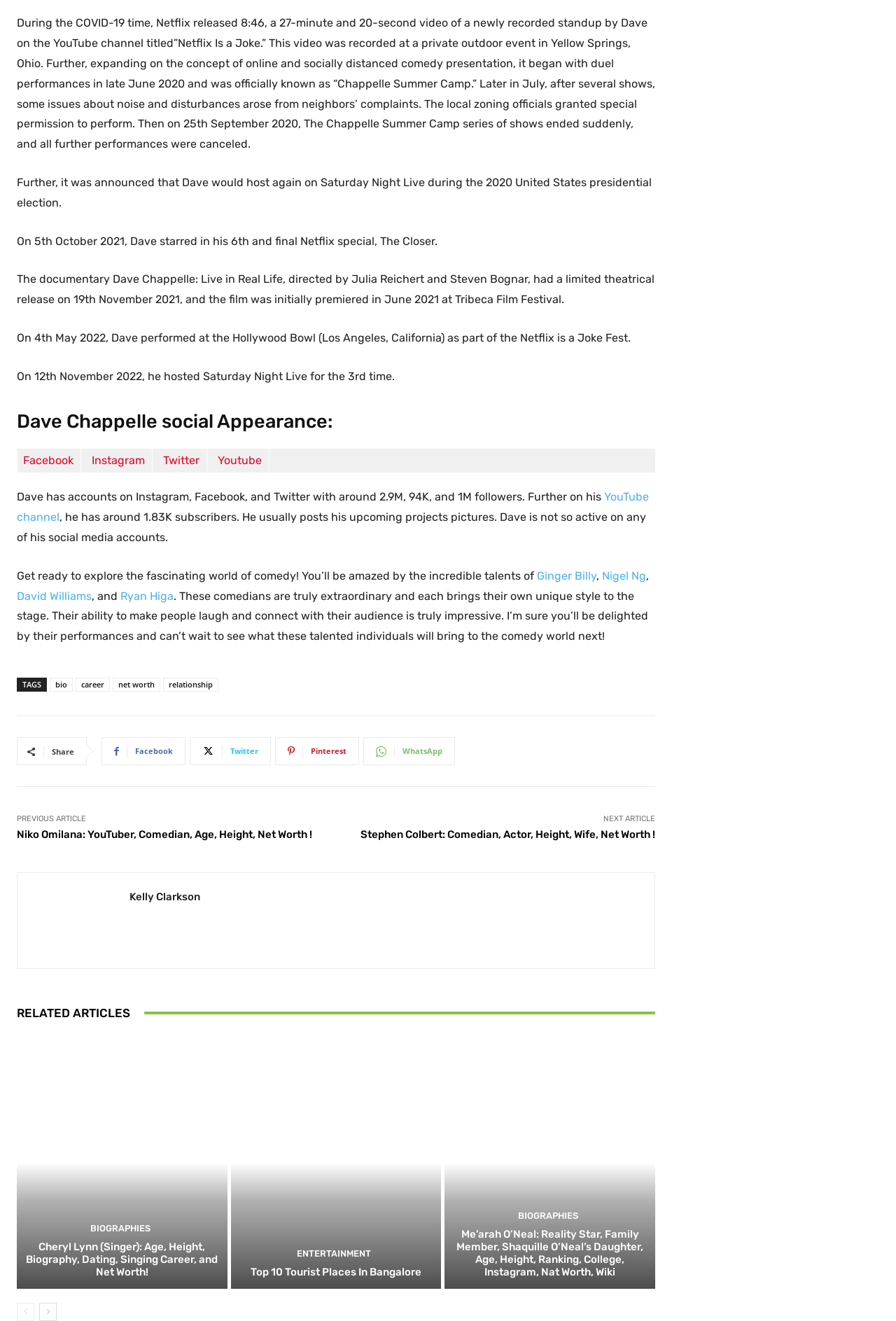What is the name of the comedian mentioned at the end of the article?
Respond with a short answer, either a single word or a phrase, based on the image.

Ryan Higa